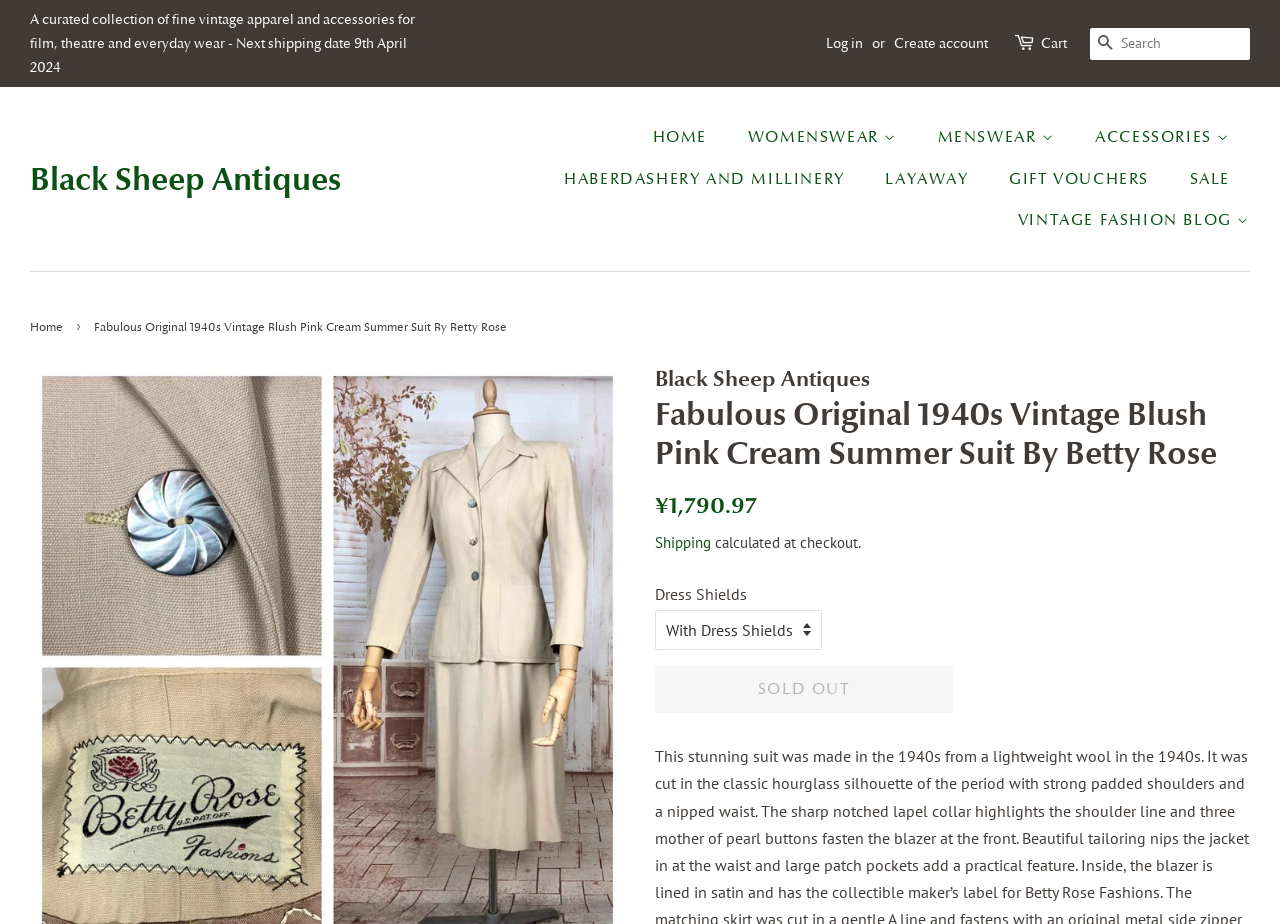What is the type of clothing being sold?
Using the visual information, respond with a single word or phrase.

Suits